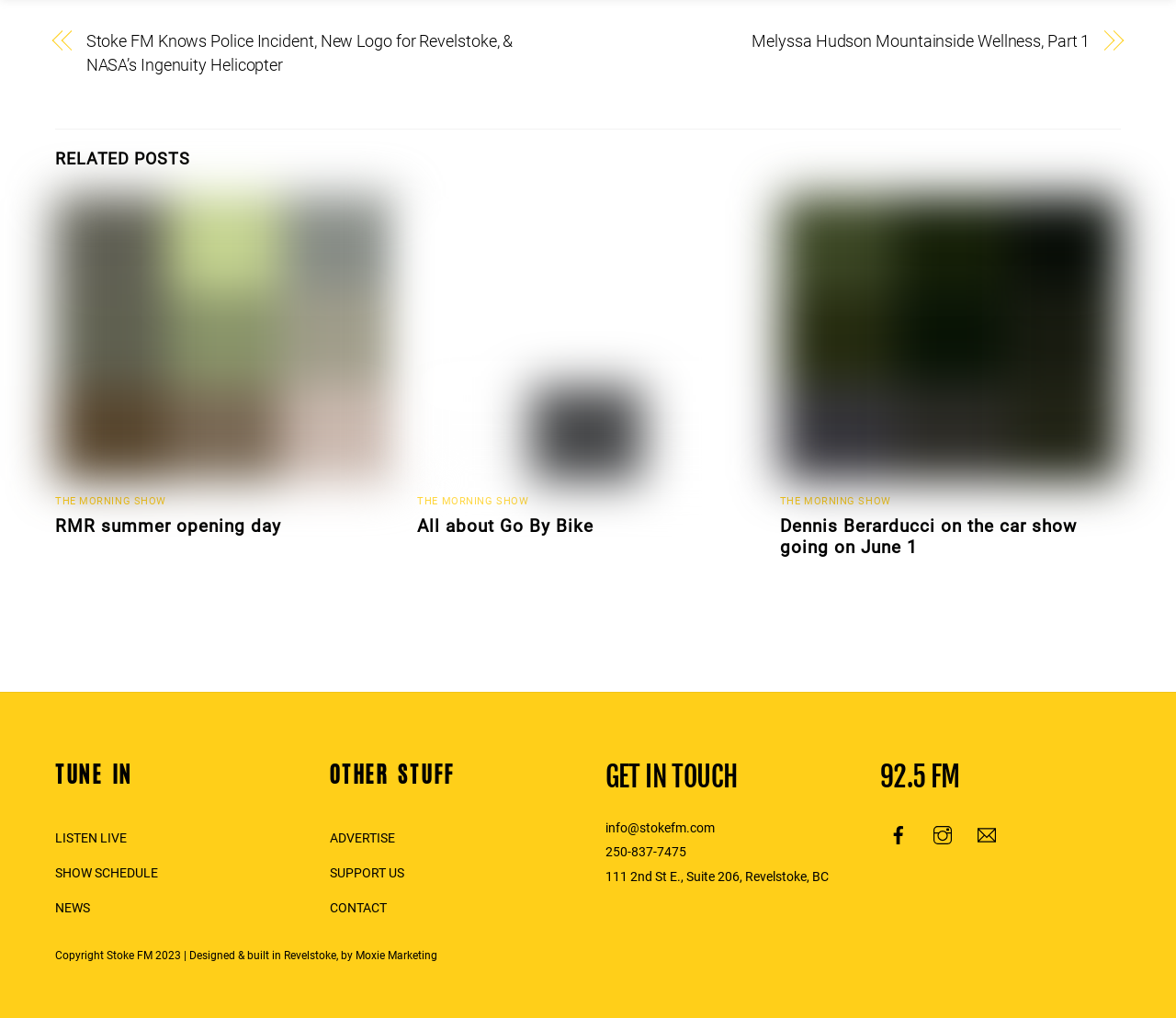Identify the bounding box coordinates of the region that needs to be clicked to carry out this instruction: "View the show schedule". Provide these coordinates as four float numbers ranging from 0 to 1, i.e., [left, top, right, bottom].

[0.047, 0.85, 0.134, 0.865]